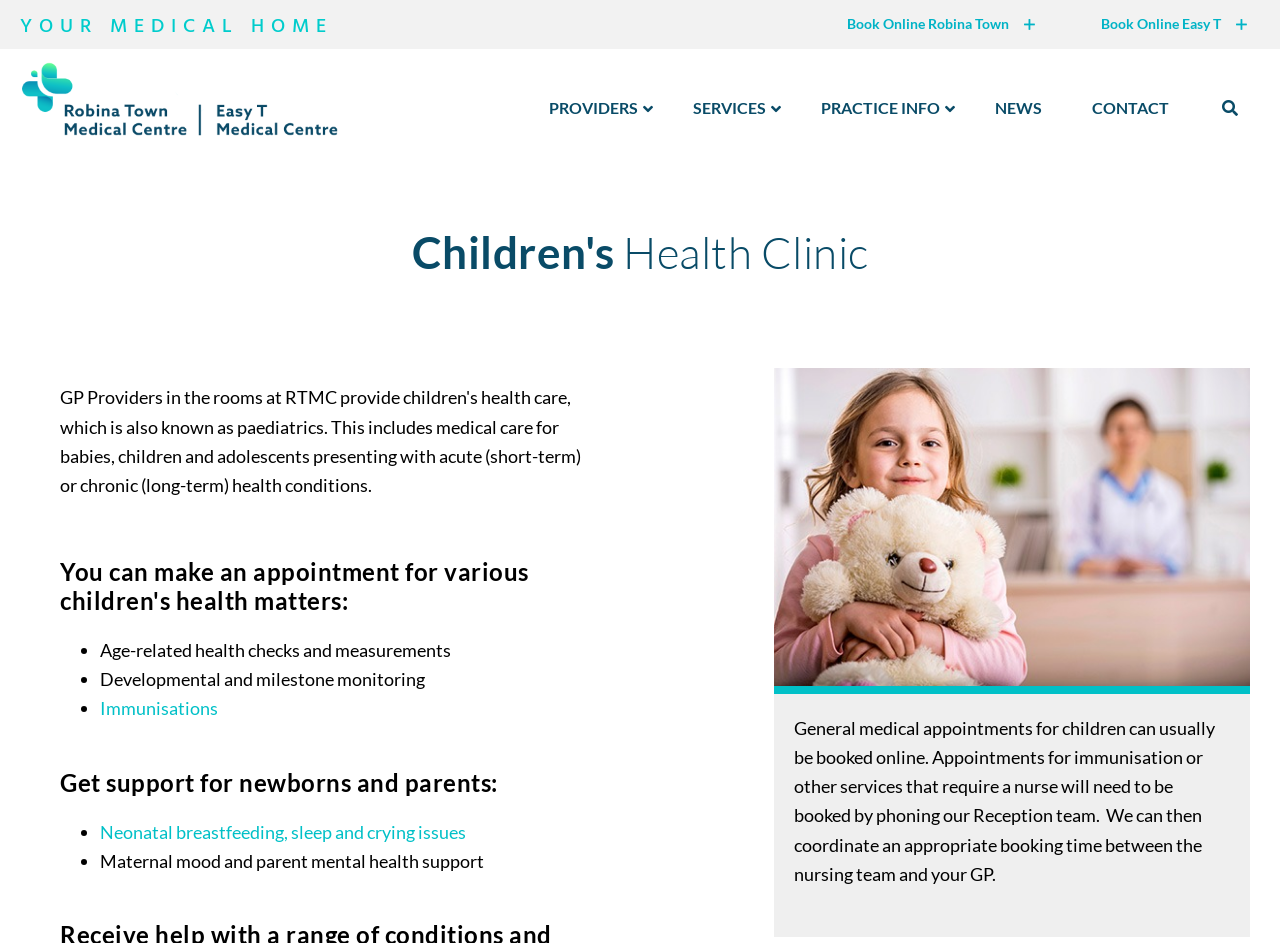What is the main heading of this webpage? Please extract and provide it.

Children's Health Clinic